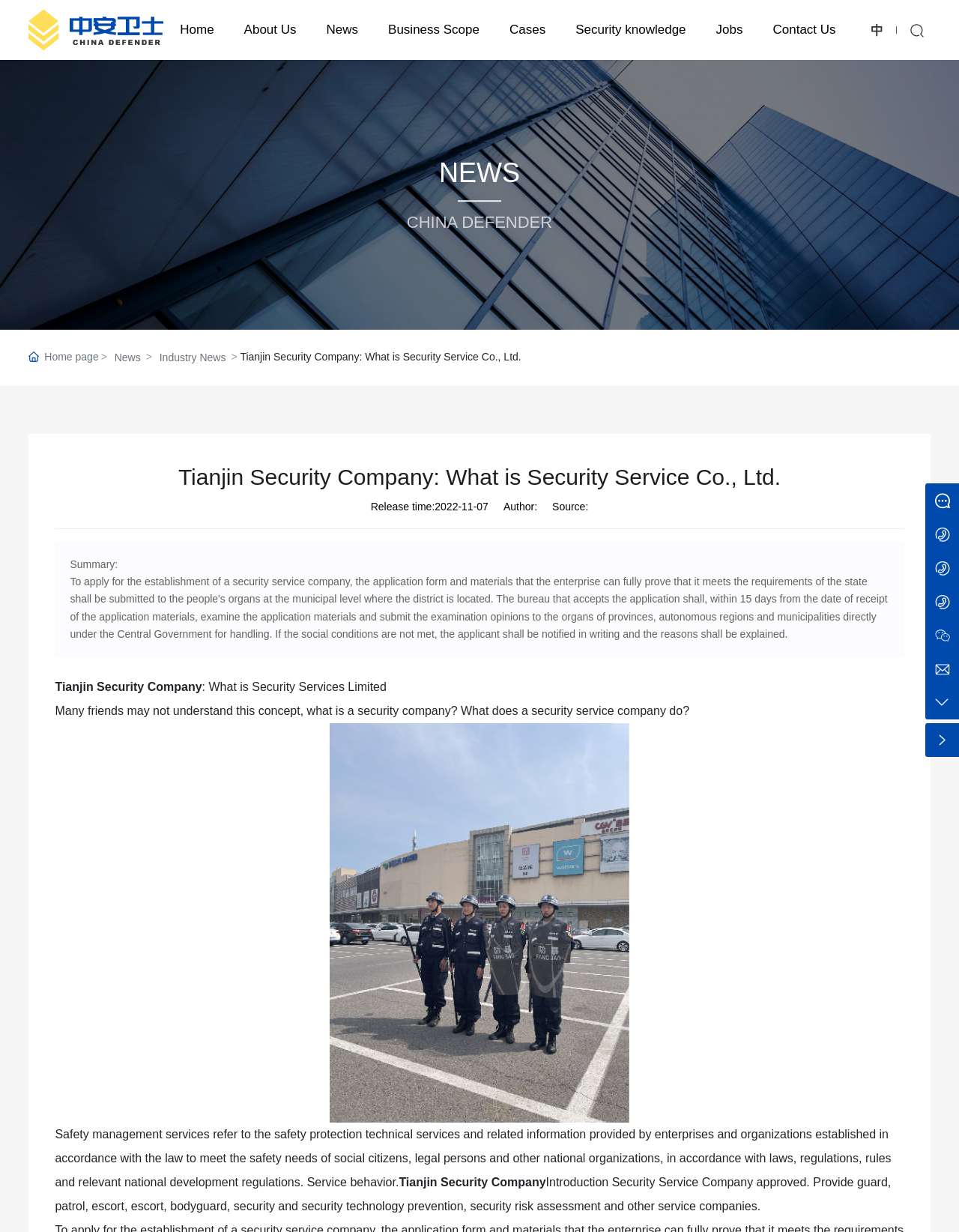Identify the bounding box for the given UI element using the description provided. Coordinates should be in the format (top-left x, top-left y, bottom-right x, bottom-right y) and must be between 0 and 1. Here is the description: Work with Us

None